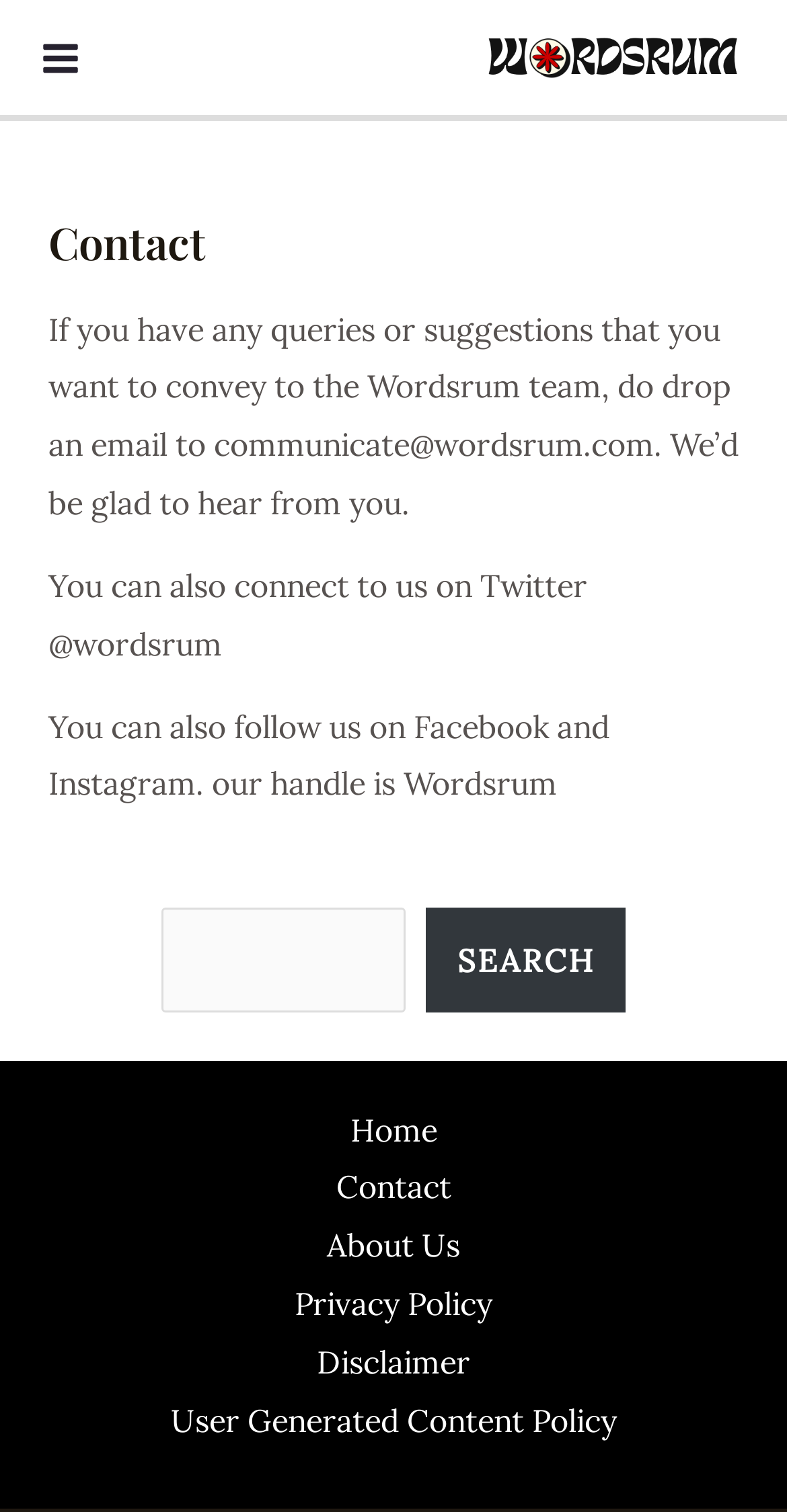What is the email address to contact Wordsrum?
Ensure your answer is thorough and detailed.

The email address can be found in the article section of the webpage, where it is stated that users can drop an email to communicate@wordsrum.com to convey queries or suggestions to the Wordsrum team.